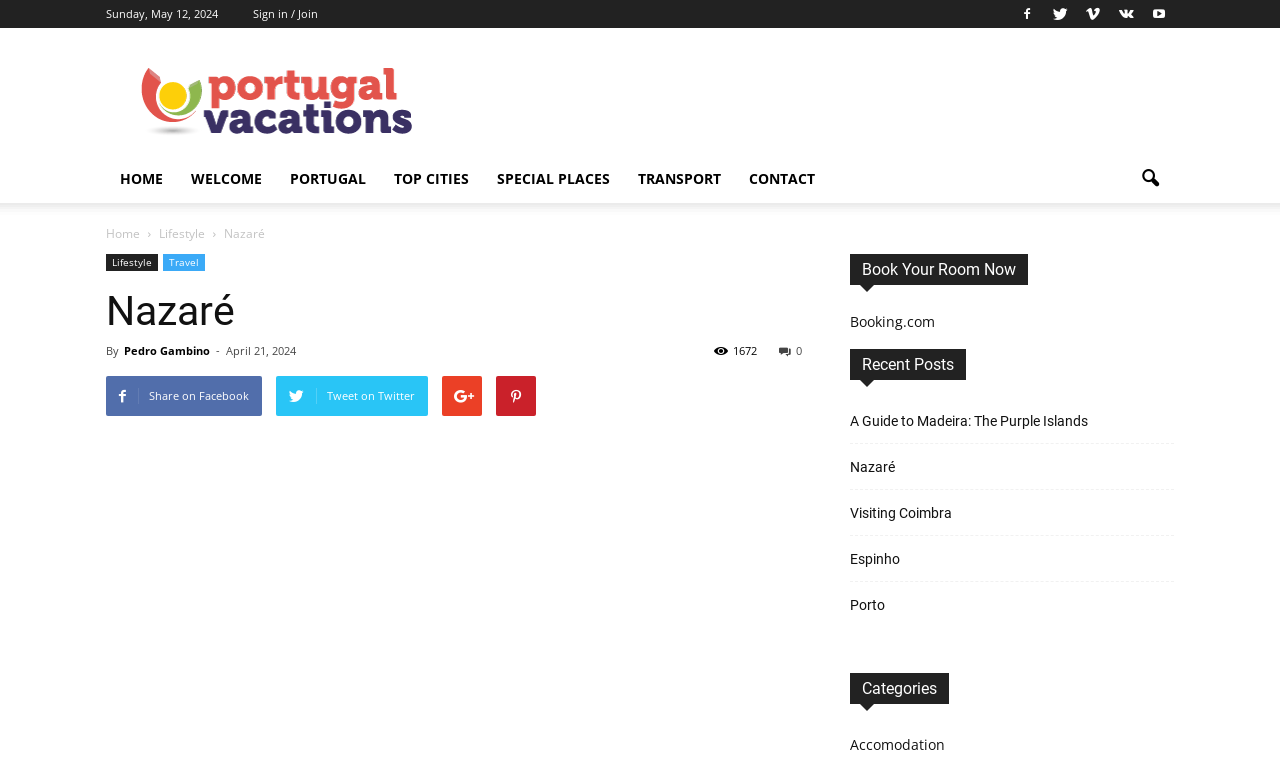Generate a thorough explanation of the webpage's elements.

The webpage is about Nazaré, a town in Portugal, and appears to be a travel or tourism website. At the top, there is a date "Sunday, May 12, 2024" and a "Sign in / Join" link. On the top right, there are several social media icons. Below the date, there is a logo or image with the text "Best Site for Portugal Vacations".

The main navigation menu is located below the logo, with links to "HOME", "WELCOME", "PORTUGAL", "TOP CITIES", "SPECIAL PLACES", "TRANSPORT", and "CONTACT". On the right side of the navigation menu, there is a button with a search icon.

The main content area is divided into several sections. The first section has a heading "Nazaré" and a subheading with the author's name "Pedro Gambino" and the date "April 21, 2024". Below the subheading, there are social media sharing links and a view count "1672".

The next section has a heading "Book Your Room Now" with a link to "Booking.com". Below this section, there is a heading "Recent Posts" with links to several articles, including "A Guide to Madeira: The Purple Islands", "Nazaré", "Visiting Coimbra", "Espinho", and "Porto". Finally, there is a section with a heading "Categories" and a link to "Accomodation".

On the left side of the main content area, there is a secondary navigation menu with links to "Home", "Lifestyle", and "Nazaré".